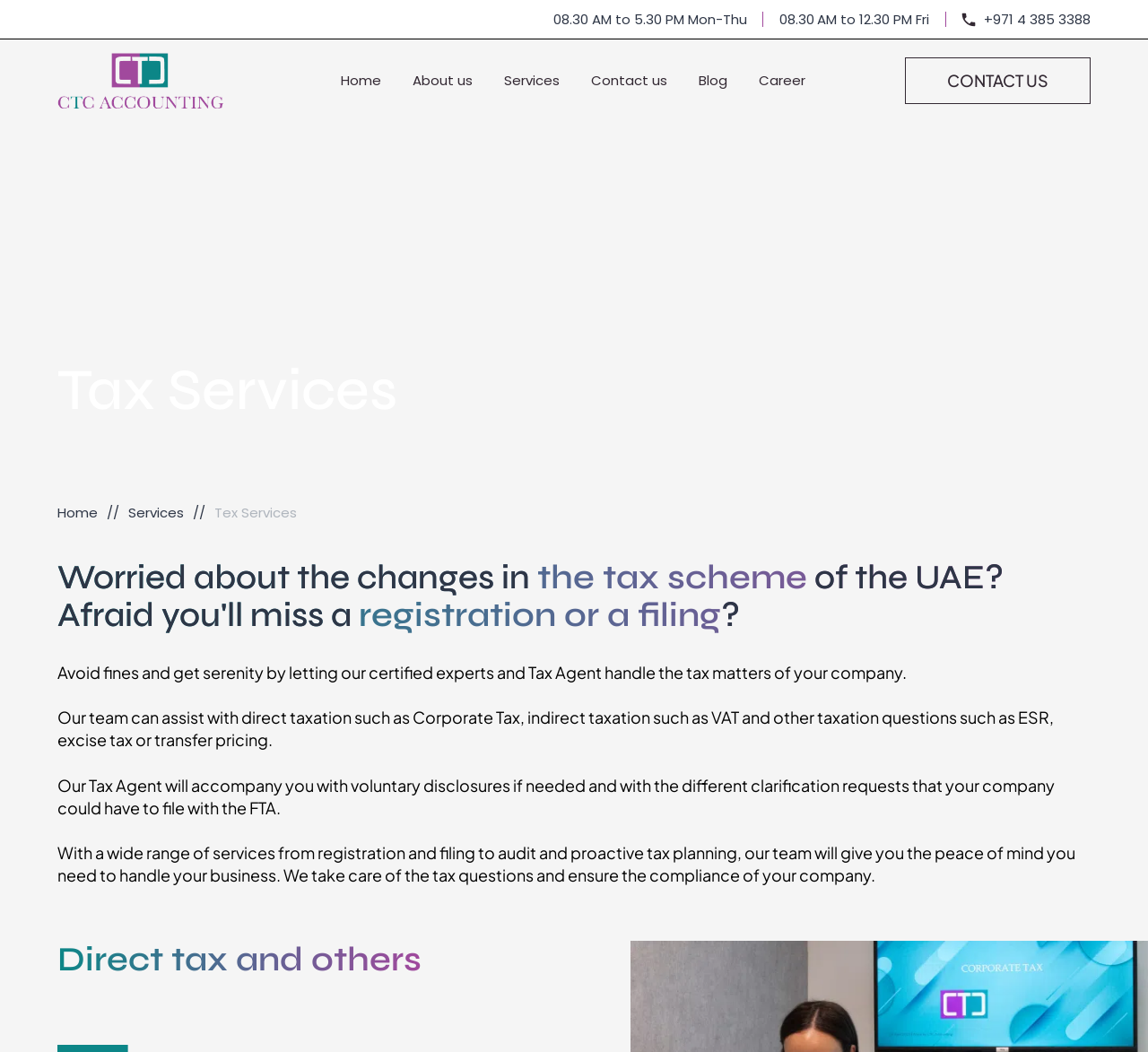Please identify the bounding box coordinates of the area that needs to be clicked to follow this instruction: "Contact us".

[0.788, 0.054, 0.95, 0.099]